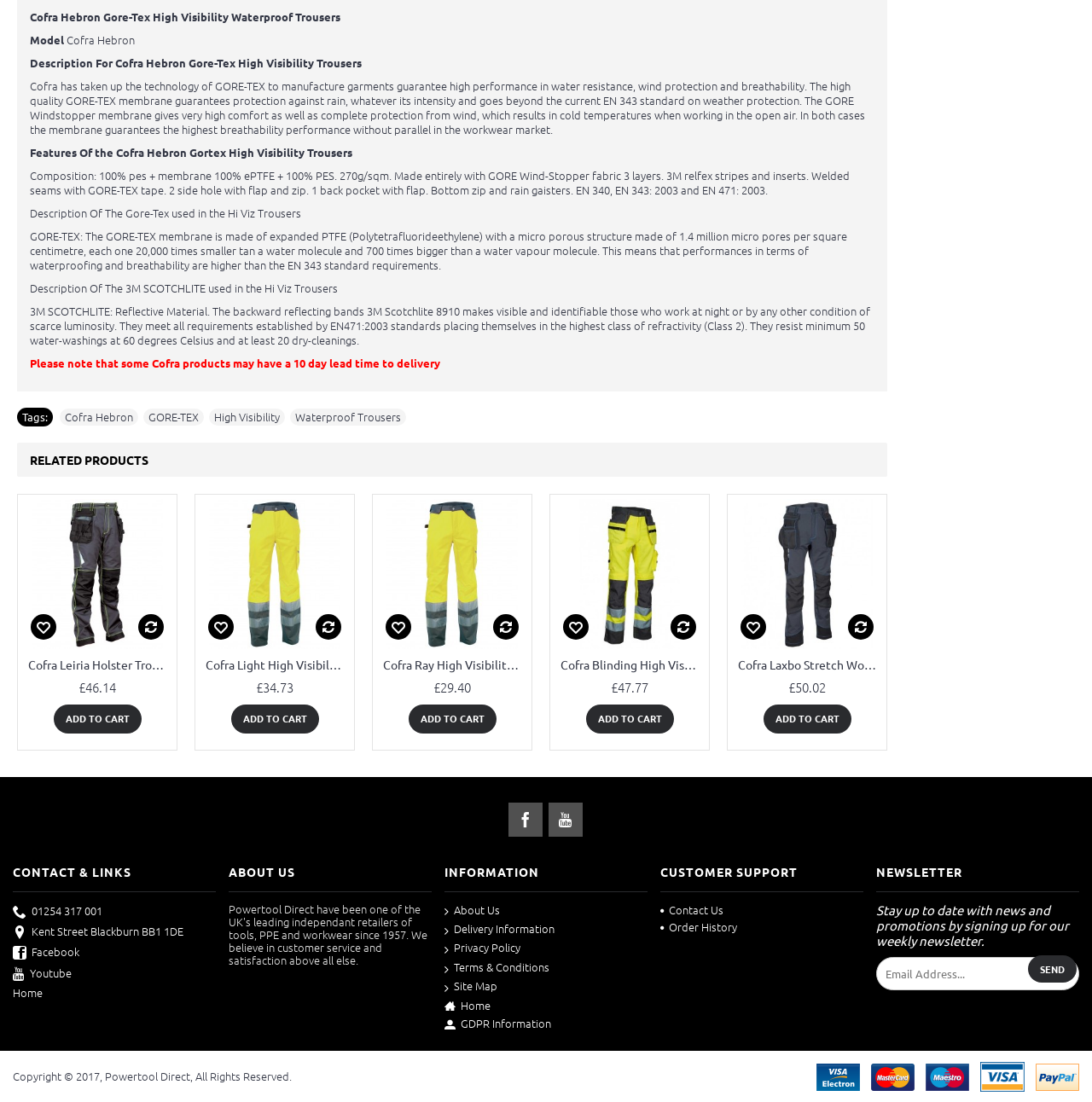What is the material of the trousers?
Please answer the question as detailed as possible based on the image.

The material of the trousers can be determined by looking at the description of the product, which mentions that the trousers are made with GORE-TEX membrane. This membrane provides high performance in water resistance, wind protection, and breathability.